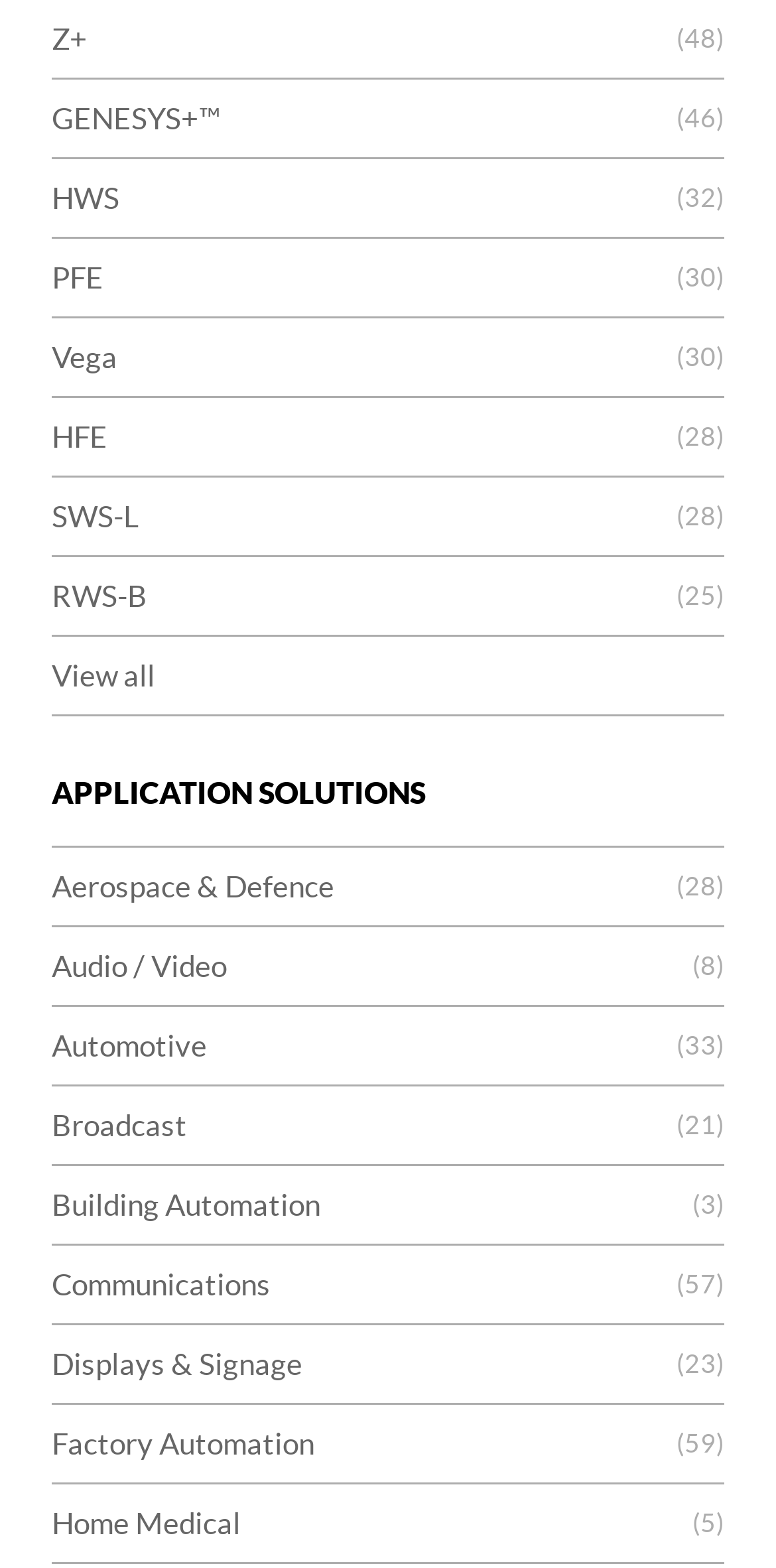Identify the bounding box coordinates for the region of the element that should be clicked to carry out the instruction: "Click on Z+ link". The bounding box coordinates should be four float numbers between 0 and 1, i.e., [left, top, right, bottom].

[0.067, 0.0, 0.933, 0.05]